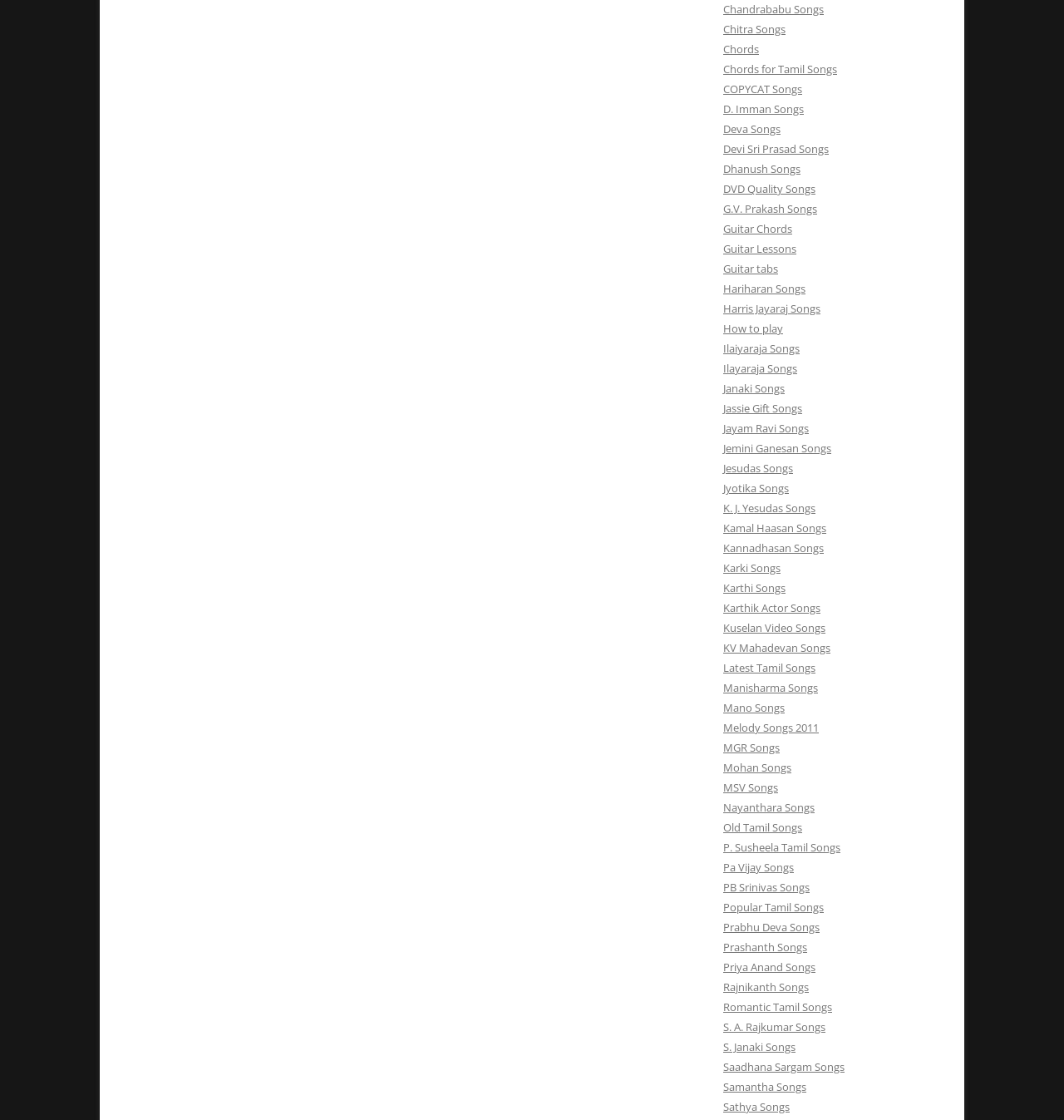How many links are related to Tamil songs?
Please provide a single word or phrase in response based on the screenshot.

Many